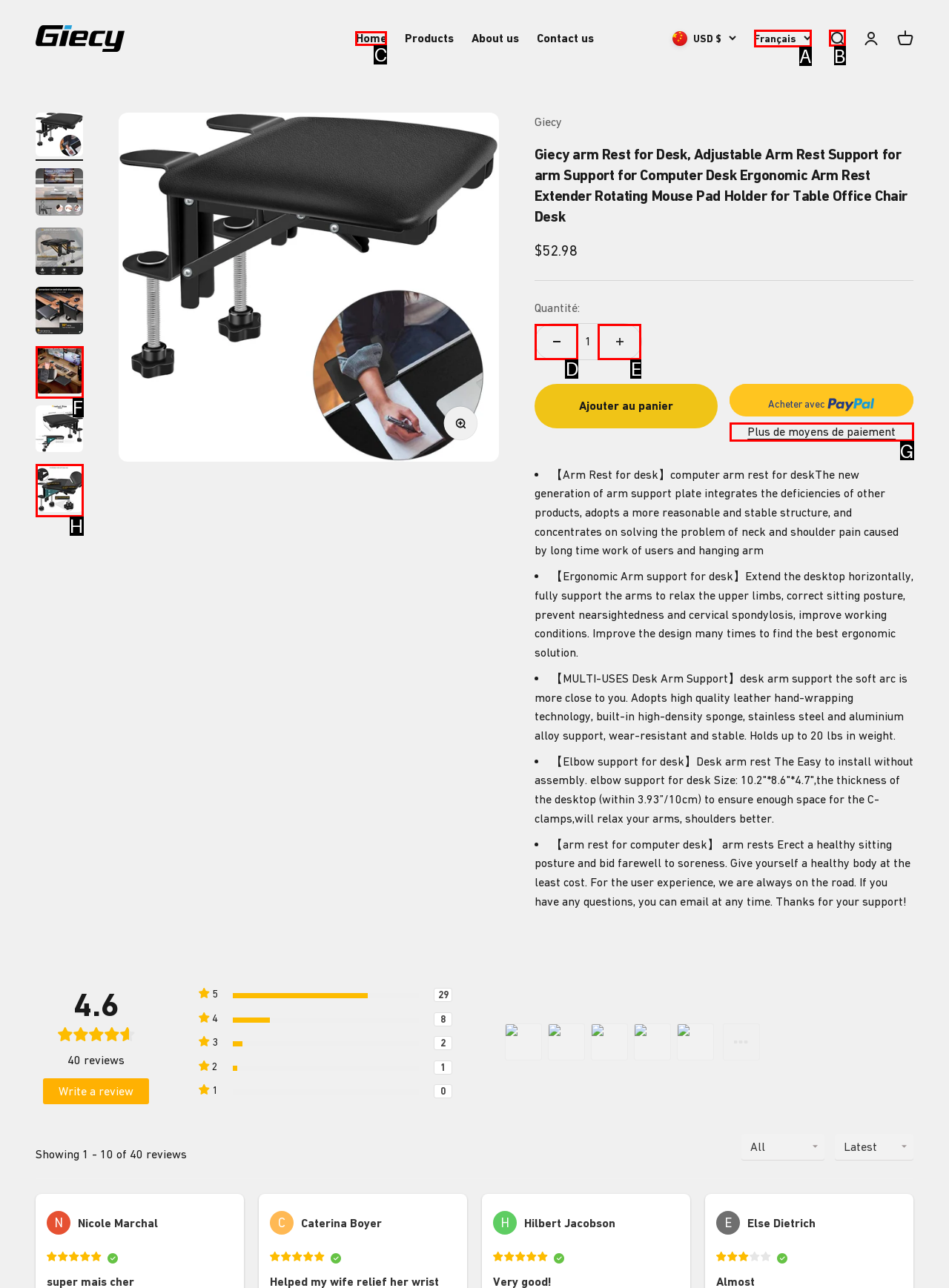Identify the HTML element that corresponds to the description: Français Provide the letter of the matching option directly from the choices.

A